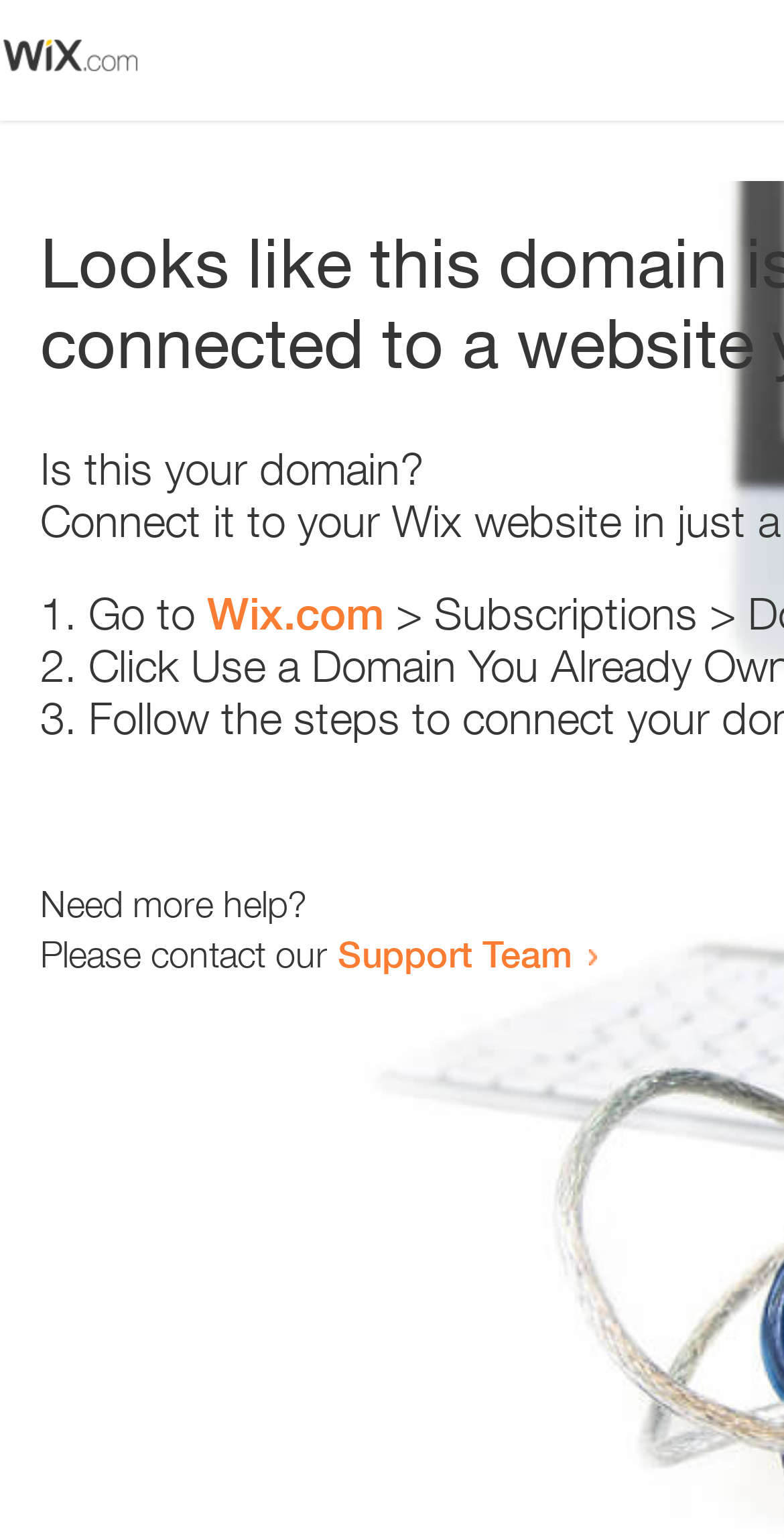Based on the image, please respond to the question with as much detail as possible:
What is the first step to take?

The question is asking about the first step to take in resolving the error. The answer is 'Go to Wix.com' because the first list item says '1. Go to Wix.com', indicating that this is the first step to take.